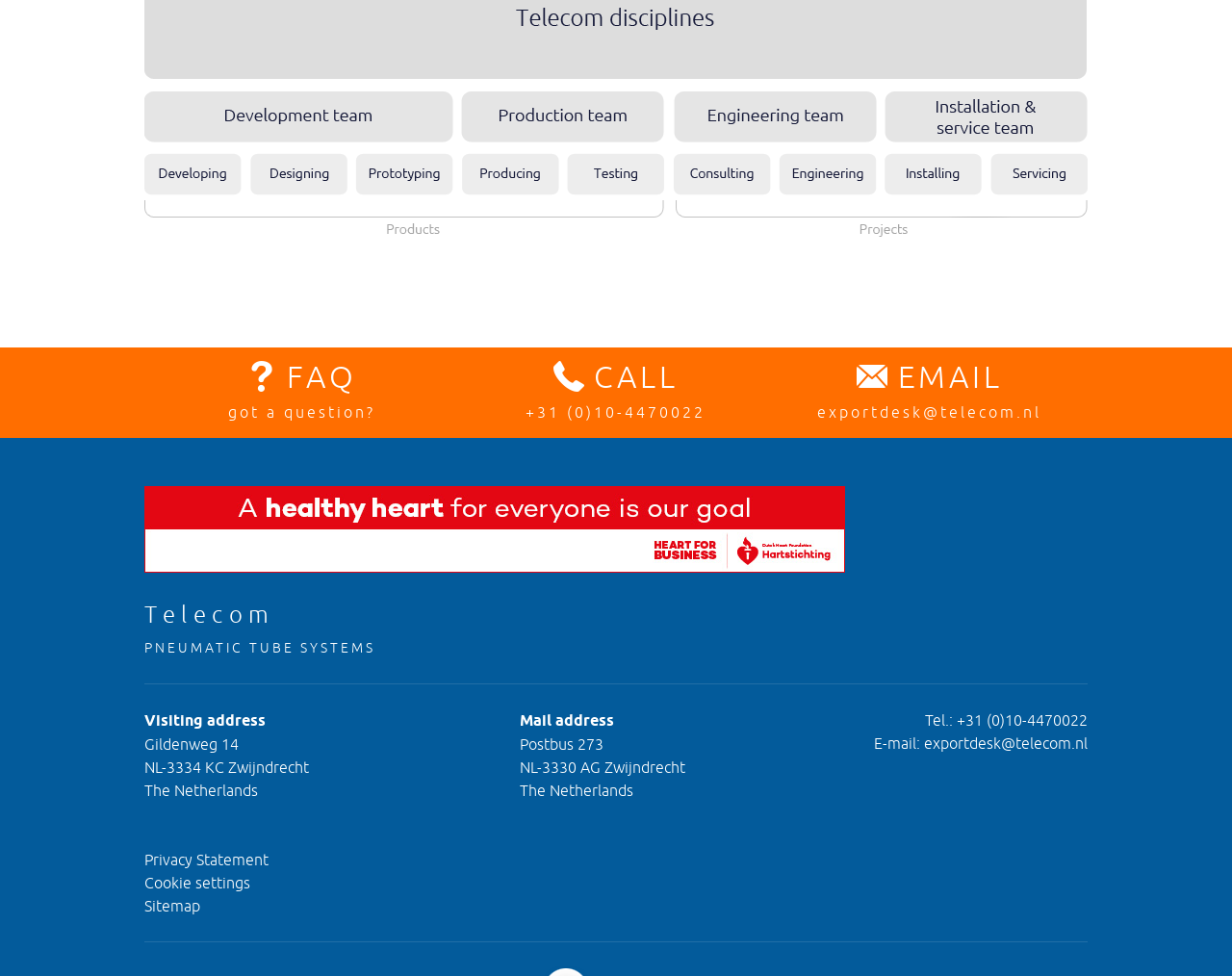Locate the bounding box of the UI element with the following description: "Sitemap".

[0.117, 0.919, 0.162, 0.937]